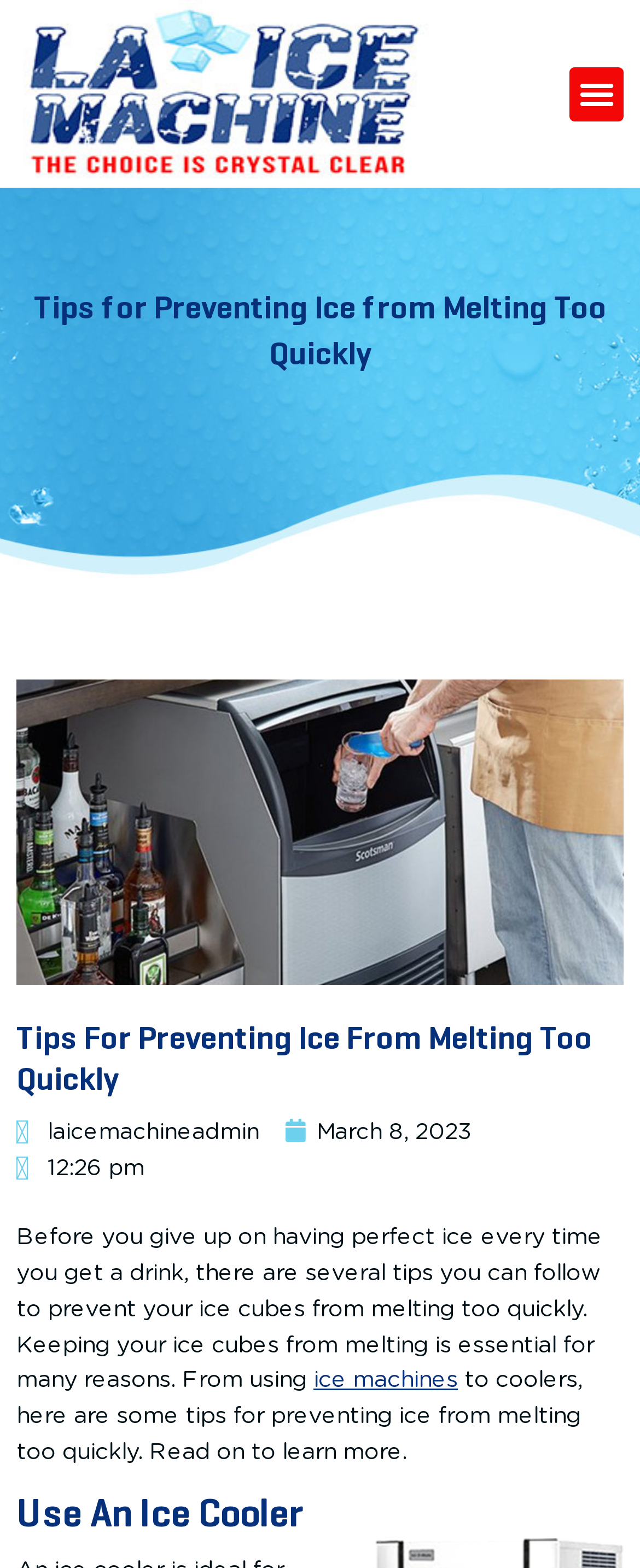Determine the bounding box for the UI element that matches this description: "Menu".

[0.89, 0.043, 0.974, 0.077]